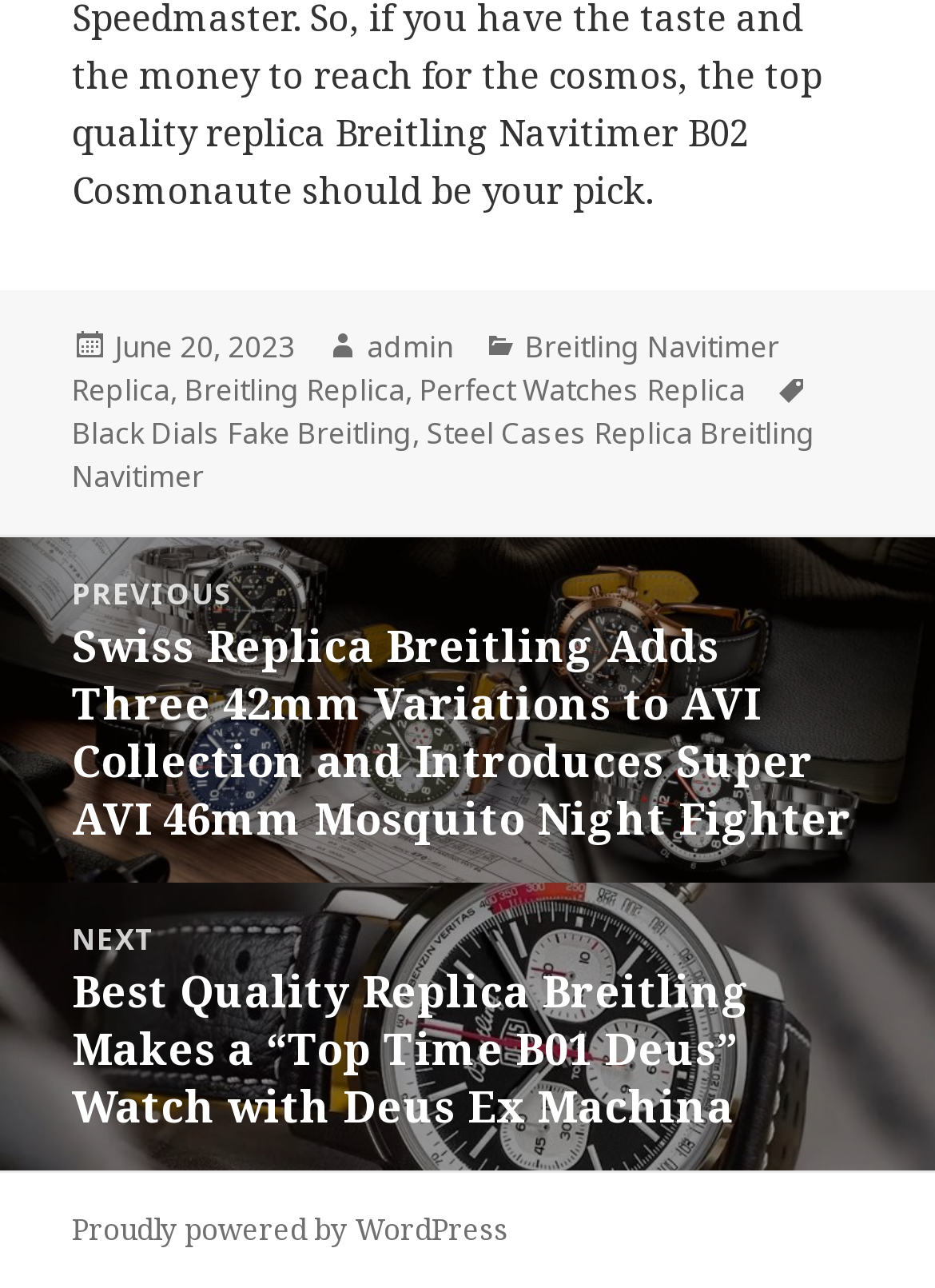Using the elements shown in the image, answer the question comprehensively: Who is the author of the post?

I found the author of the post by looking at the footer section, where it says 'Author' followed by the name 'admin'.